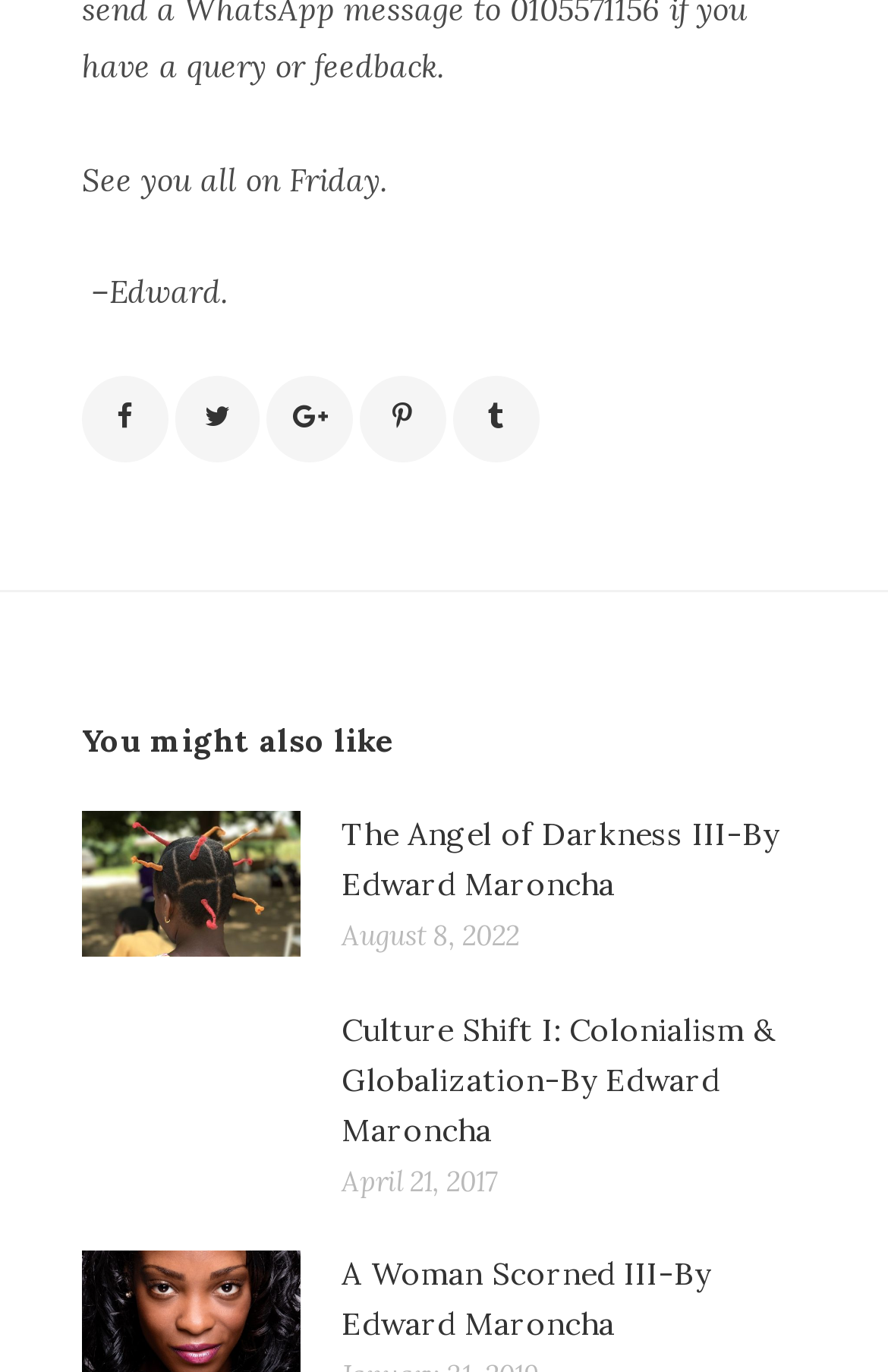Please provide a brief answer to the question using only one word or phrase: 
What is the date of 'Culture Shift I: Colonialism & Globalization'?

April 21, 2017